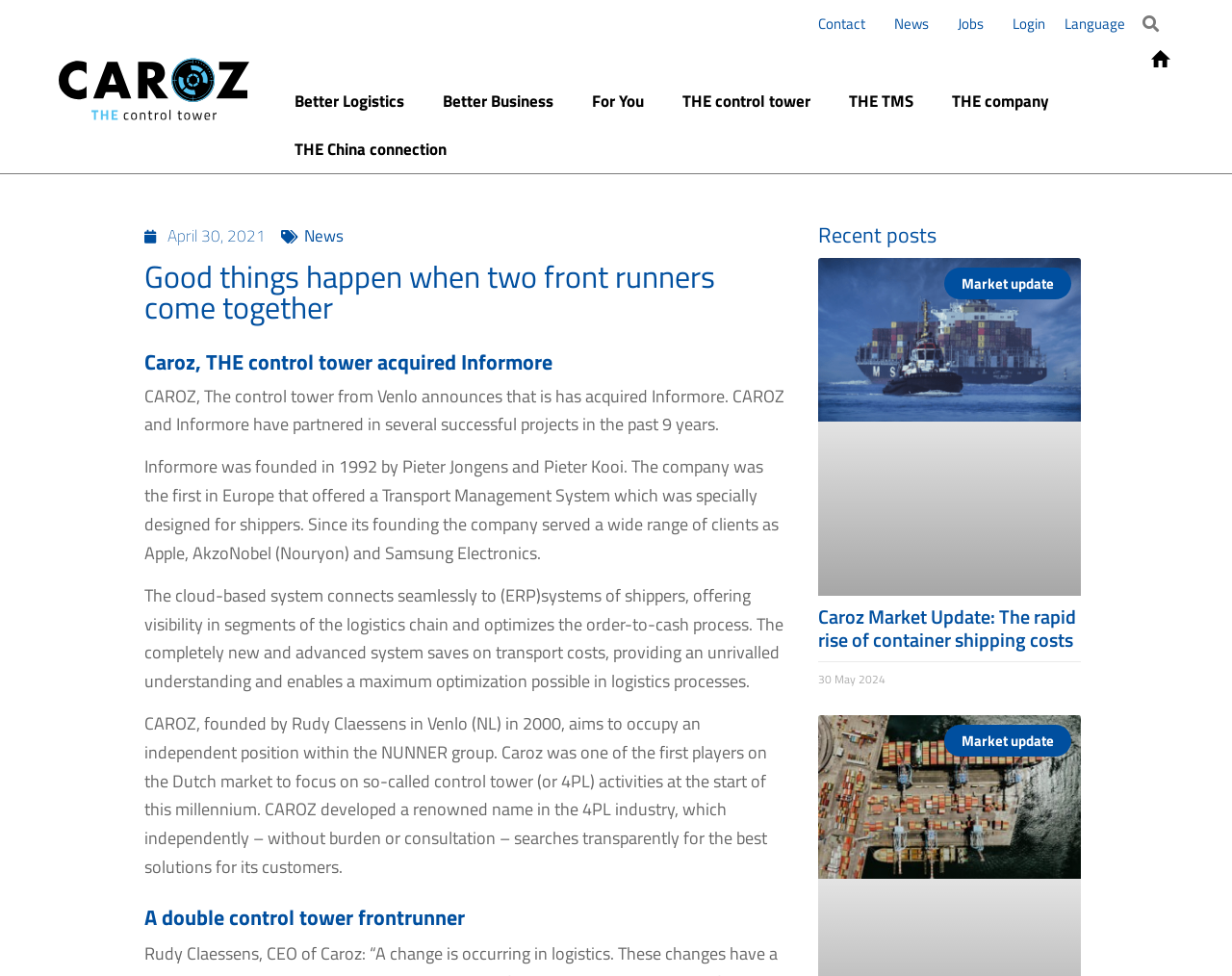Identify the bounding box of the HTML element described as: "THE TMS".

[0.673, 0.079, 0.757, 0.128]